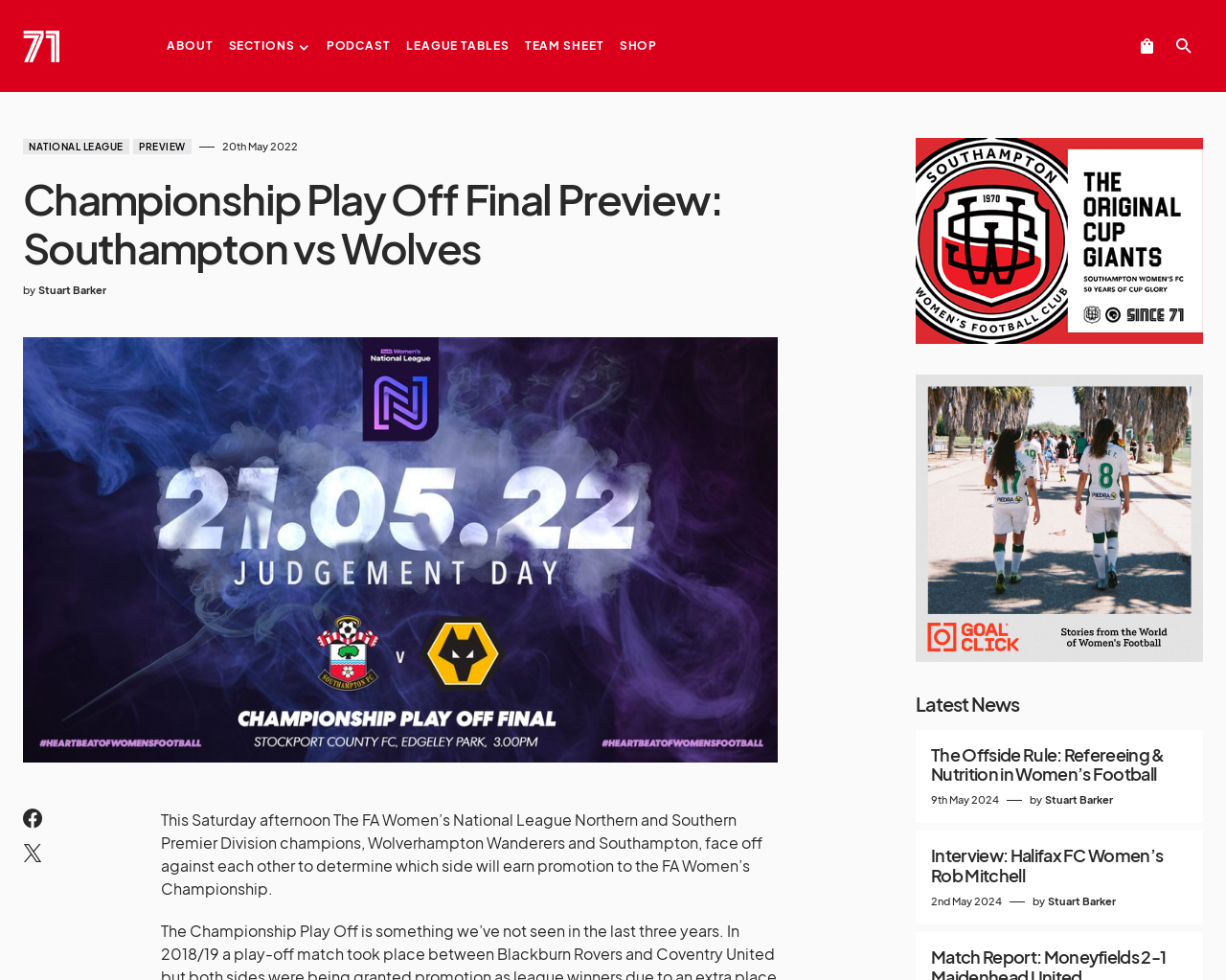Identify and provide the text of the main header on the webpage.

Championship Play Off Final Preview: Southampton vs Wolves